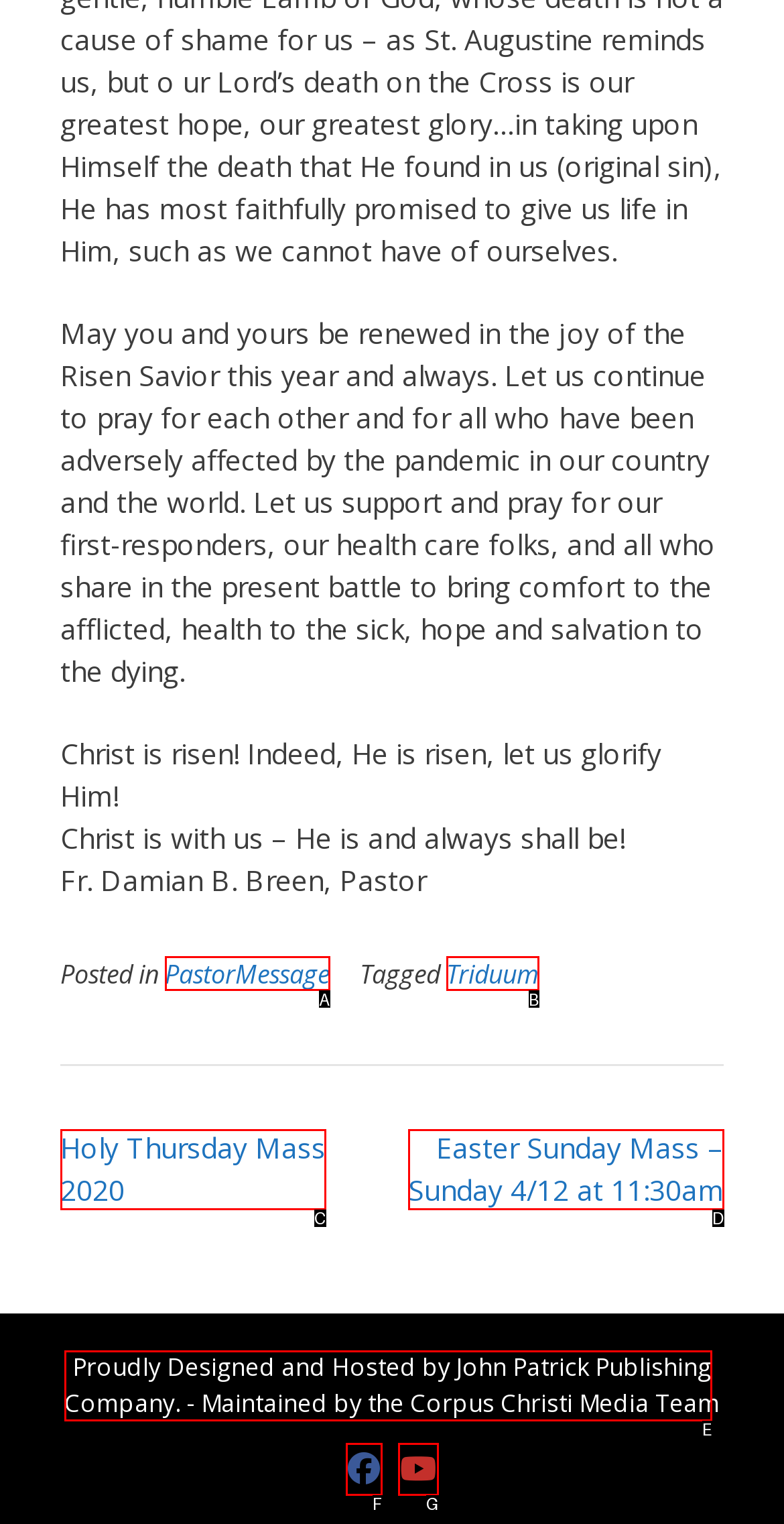Tell me which one HTML element best matches the description: The Beornings
Answer with the option's letter from the given choices directly.

None